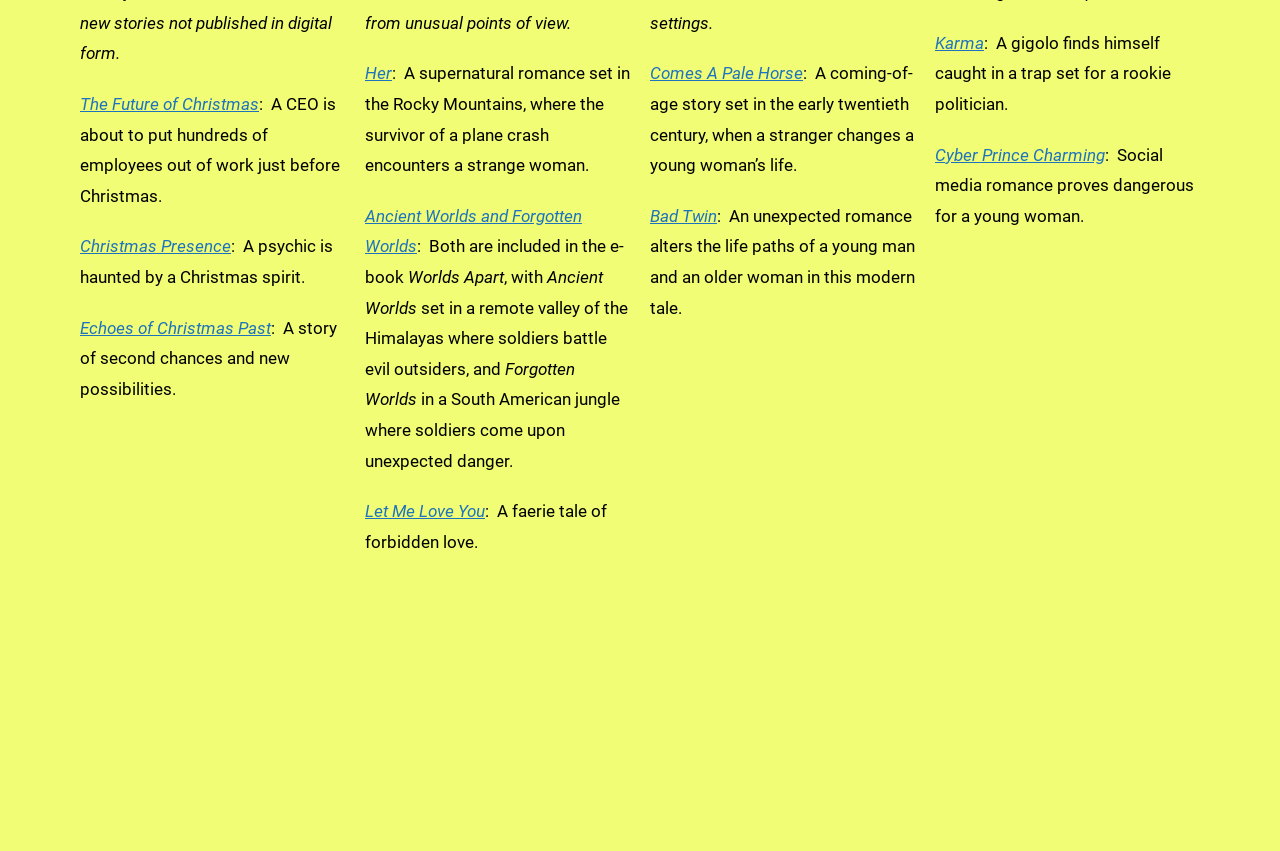Pinpoint the bounding box coordinates of the element that must be clicked to accomplish the following instruction: "Learn more about 'Let Me Love You'". The coordinates should be in the format of four float numbers between 0 and 1, i.e., [left, top, right, bottom].

[0.285, 0.589, 0.379, 0.612]